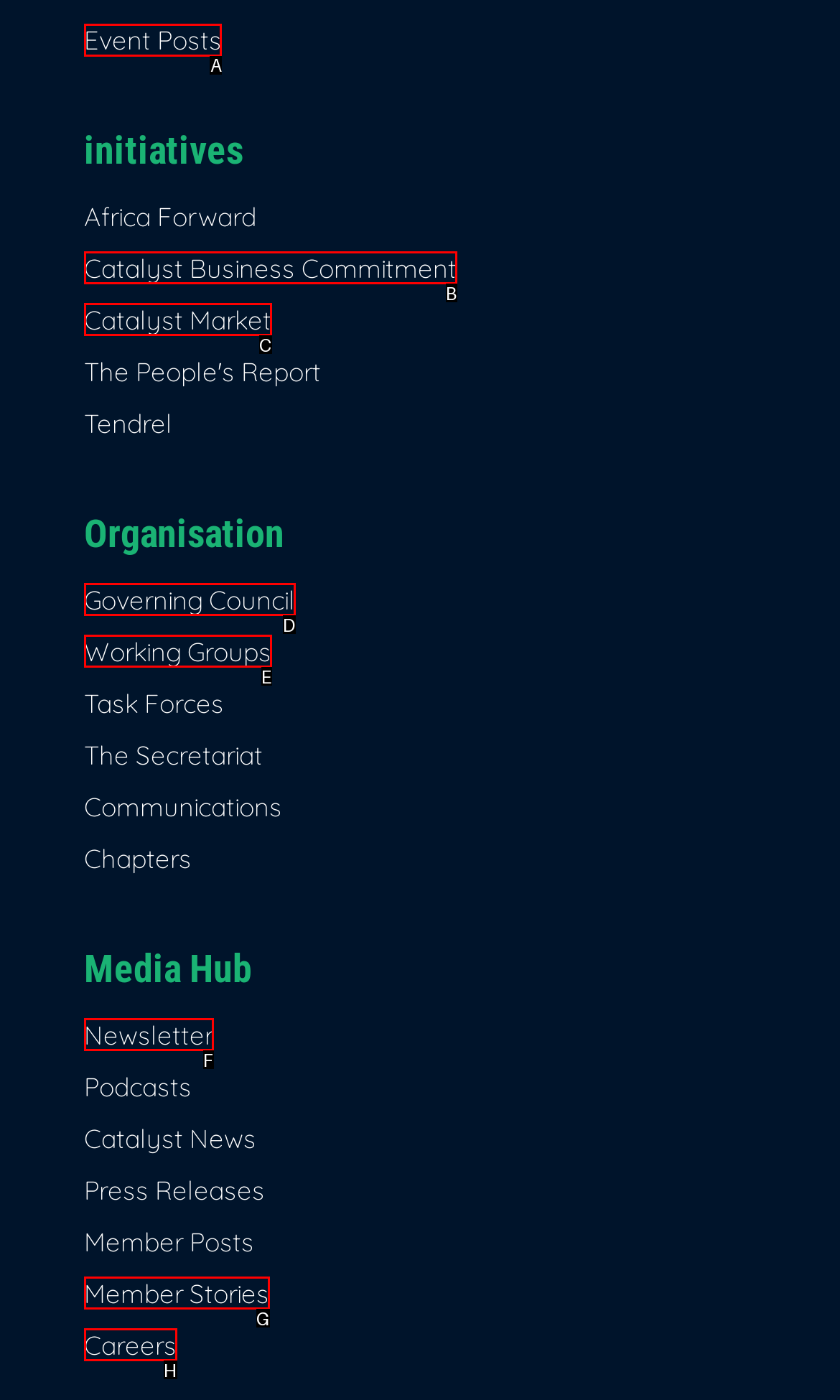Specify which element within the red bounding boxes should be clicked for this task: View Event Posts Respond with the letter of the correct option.

A